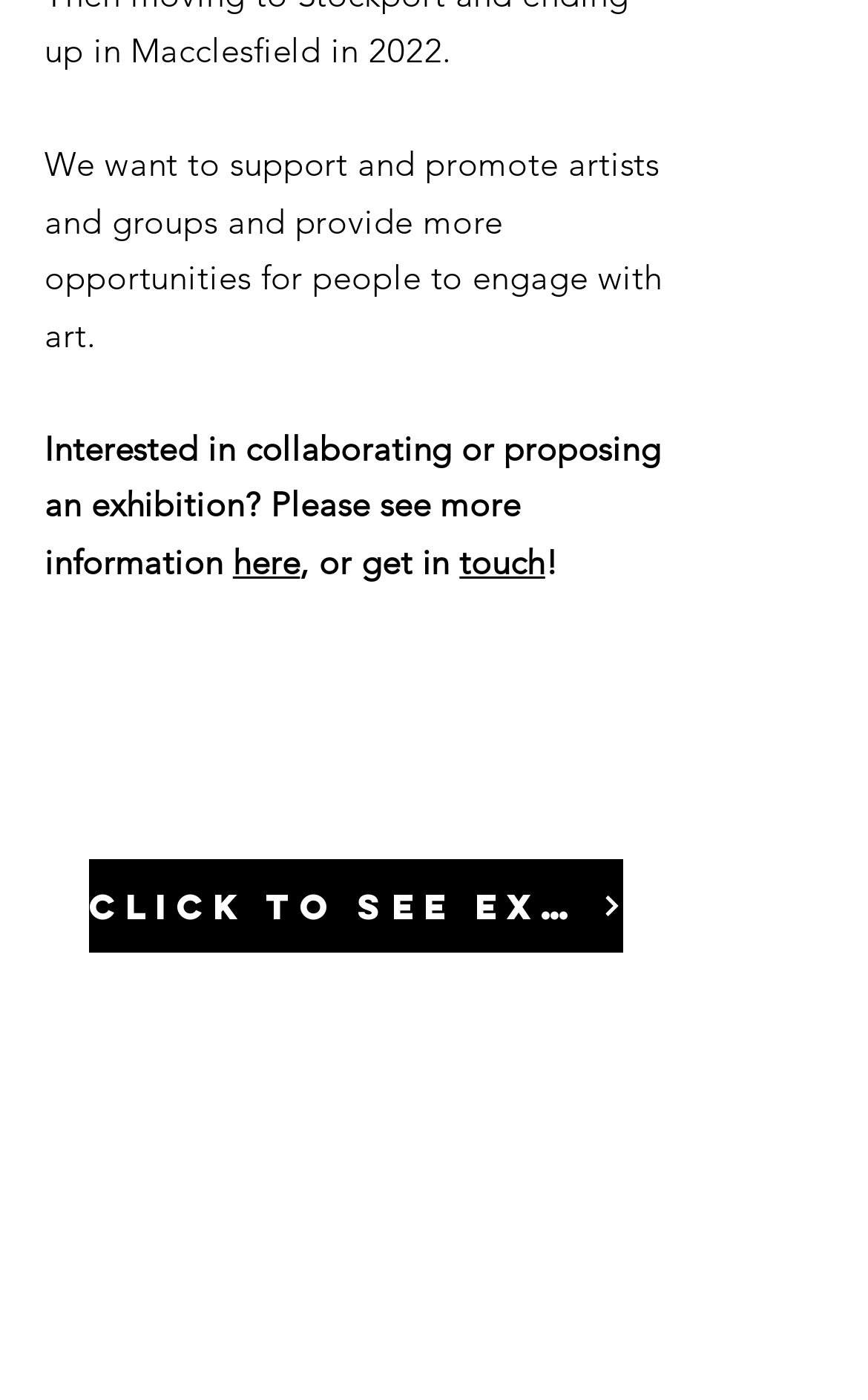Reply to the question with a single word or phrase:
What is the relationship between 'get' and 'touch'?

Get in touch